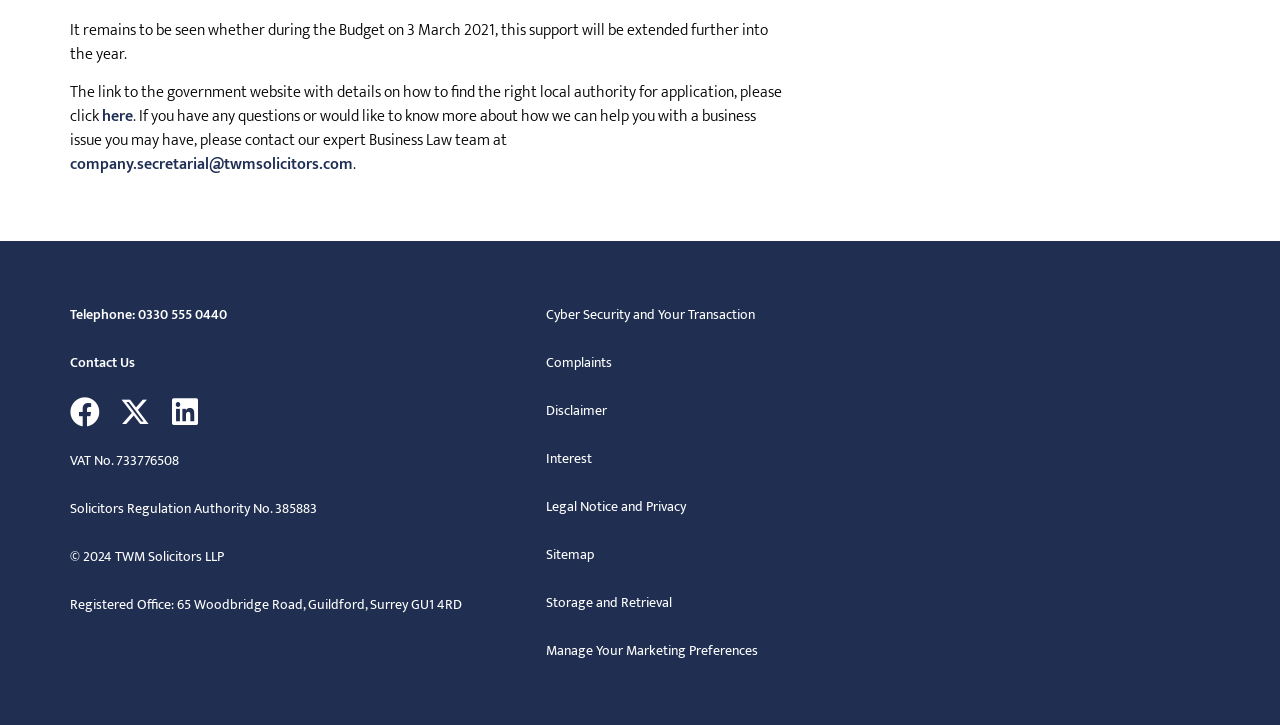What is the phone number to contact the Business Law team?
Please use the image to deliver a detailed and complete answer.

I found the phone number by looking at the link 'Telephone: 0330 555 0440' which is located below the email address 'company.secretarial@twmsolicitors.com'.